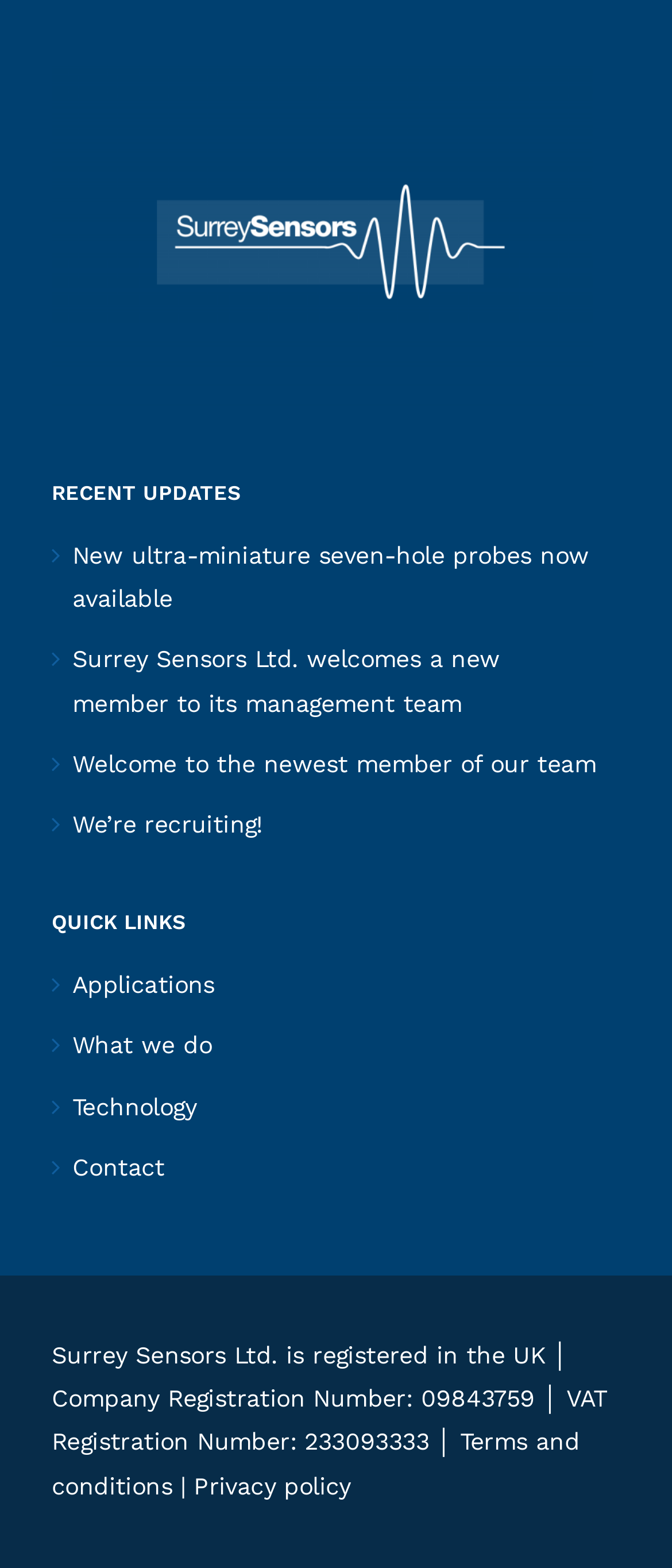Answer this question using a single word or a brief phrase:
What is the latest update mentioned on the webpage?

New ultra-miniature seven-hole probes